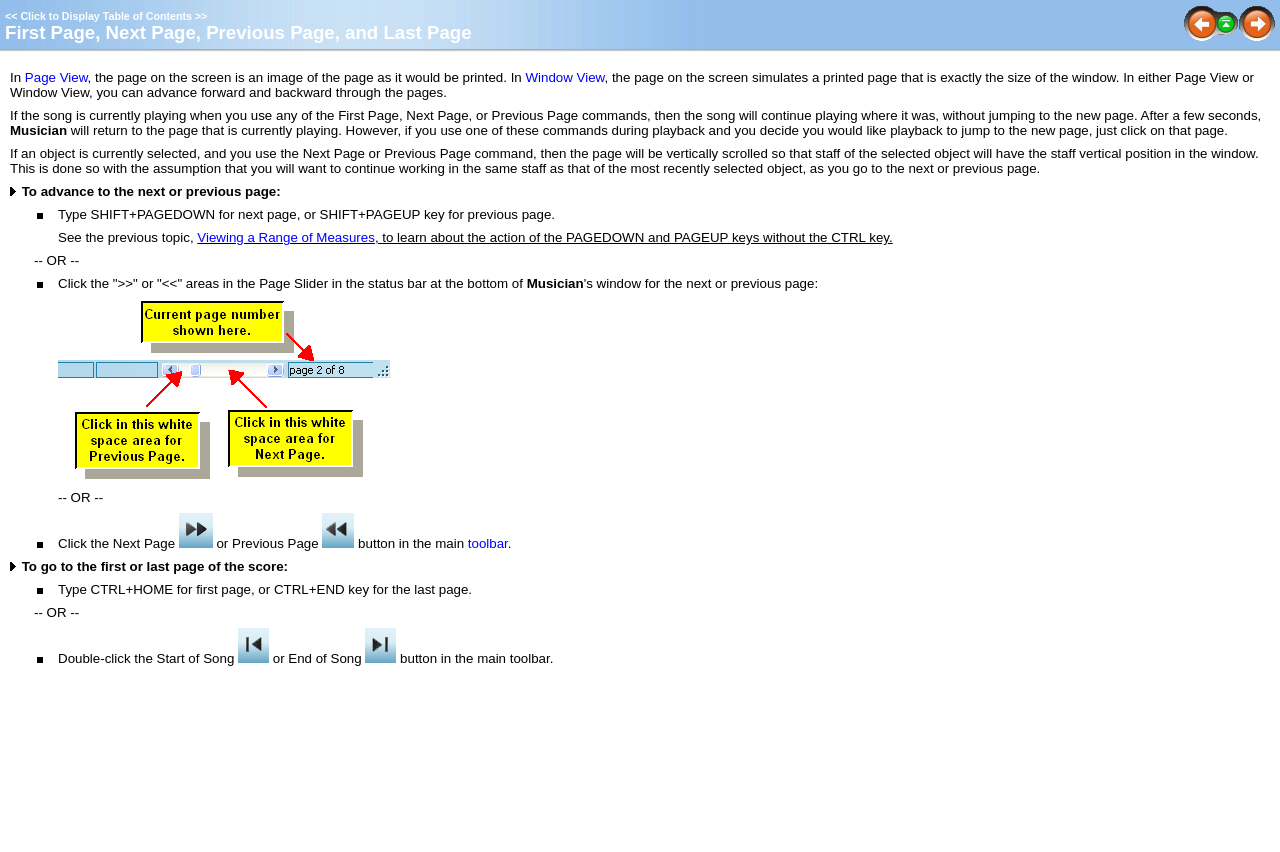Given the element description Background Checks, identify the bounding box coordinates for the UI element on the webpage screenshot. The format should be (top-left x, top-left y, bottom-right x, bottom-right y), with values between 0 and 1.

None